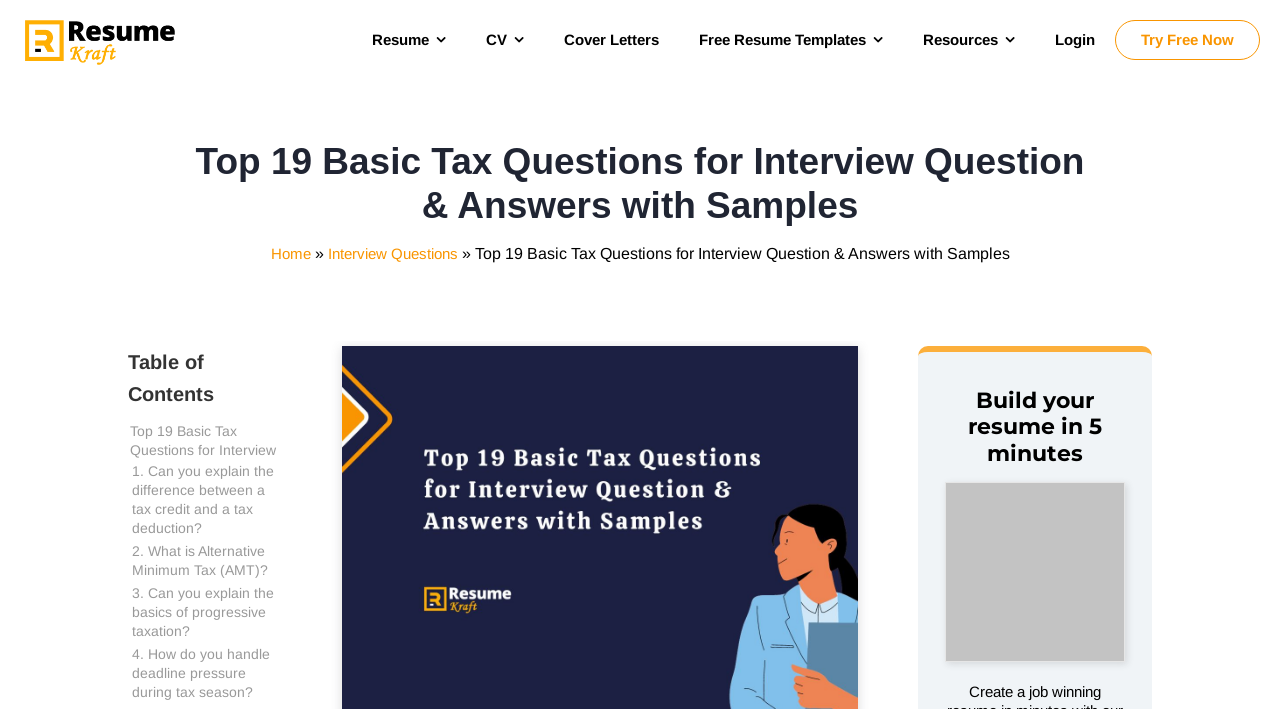Identify the first-level heading on the webpage and generate its text content.

Top 19 Basic Tax Questions for Interview Question & Answers with Samples